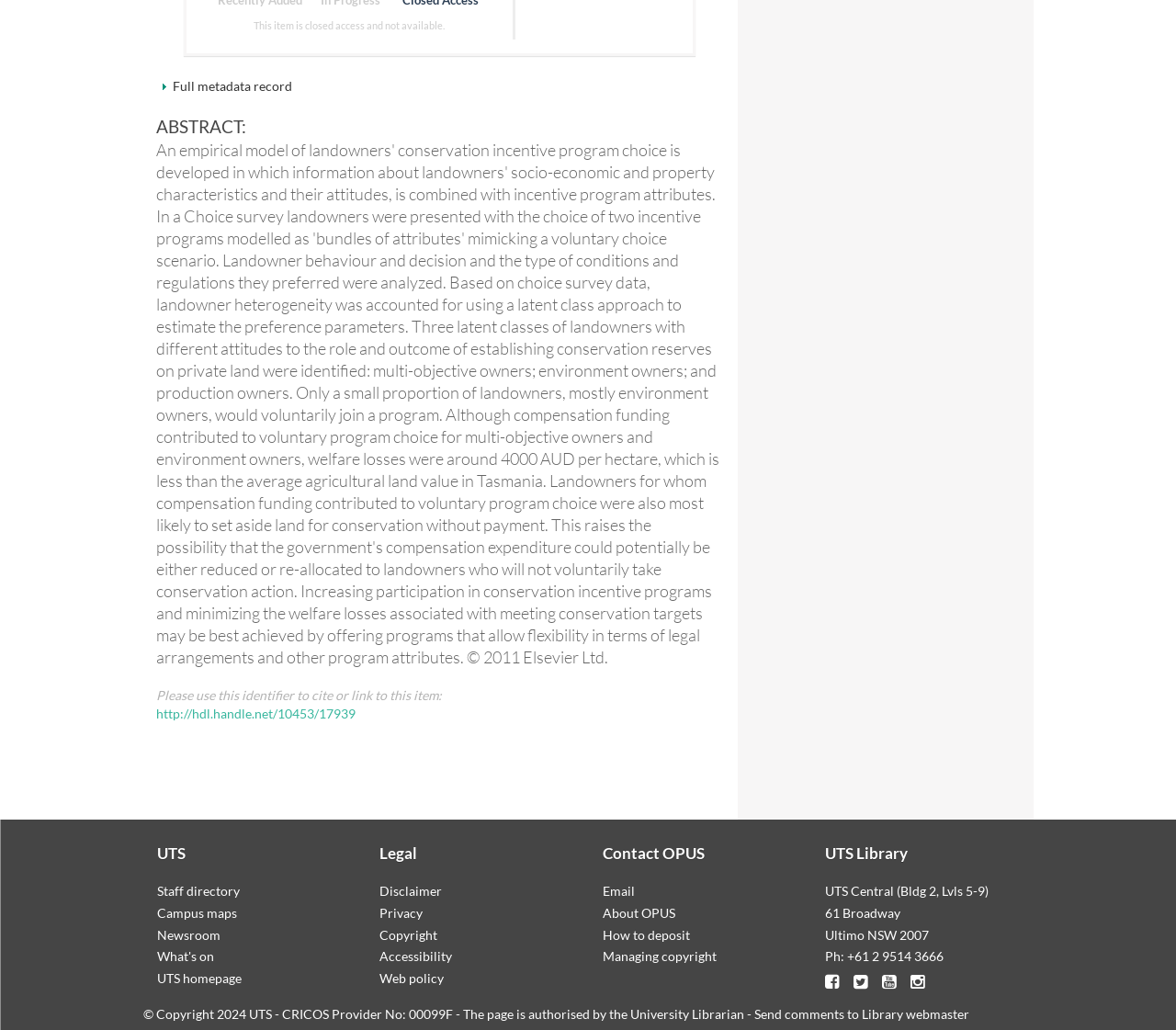Identify the bounding box of the UI element that matches this description: "What's on".

[0.133, 0.921, 0.182, 0.936]